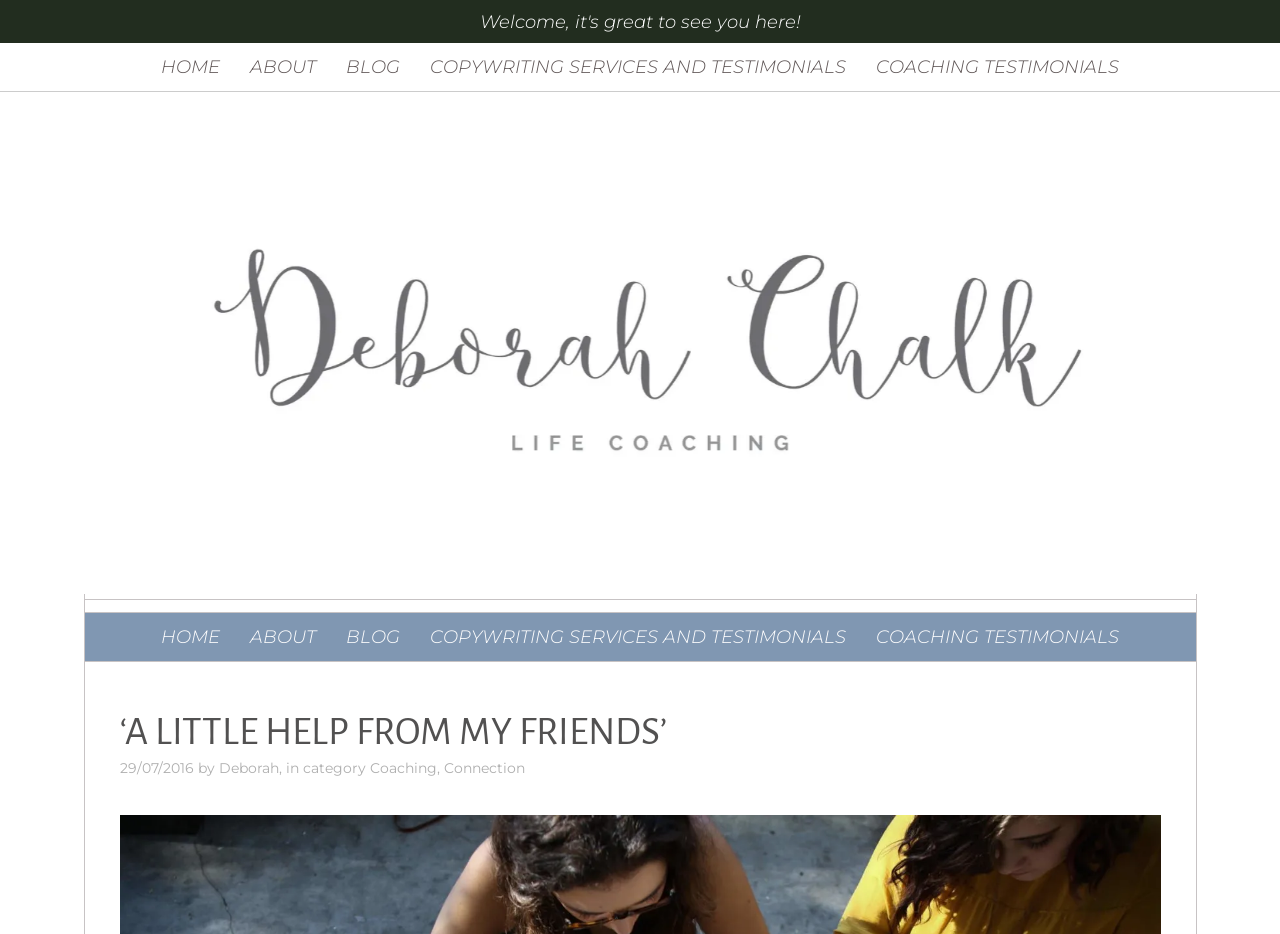Identify the bounding box coordinates for the element that needs to be clicked to fulfill this instruction: "read the post from 29/07/2016". Provide the coordinates in the format of four float numbers between 0 and 1: [left, top, right, bottom].

[0.093, 0.812, 0.151, 0.831]